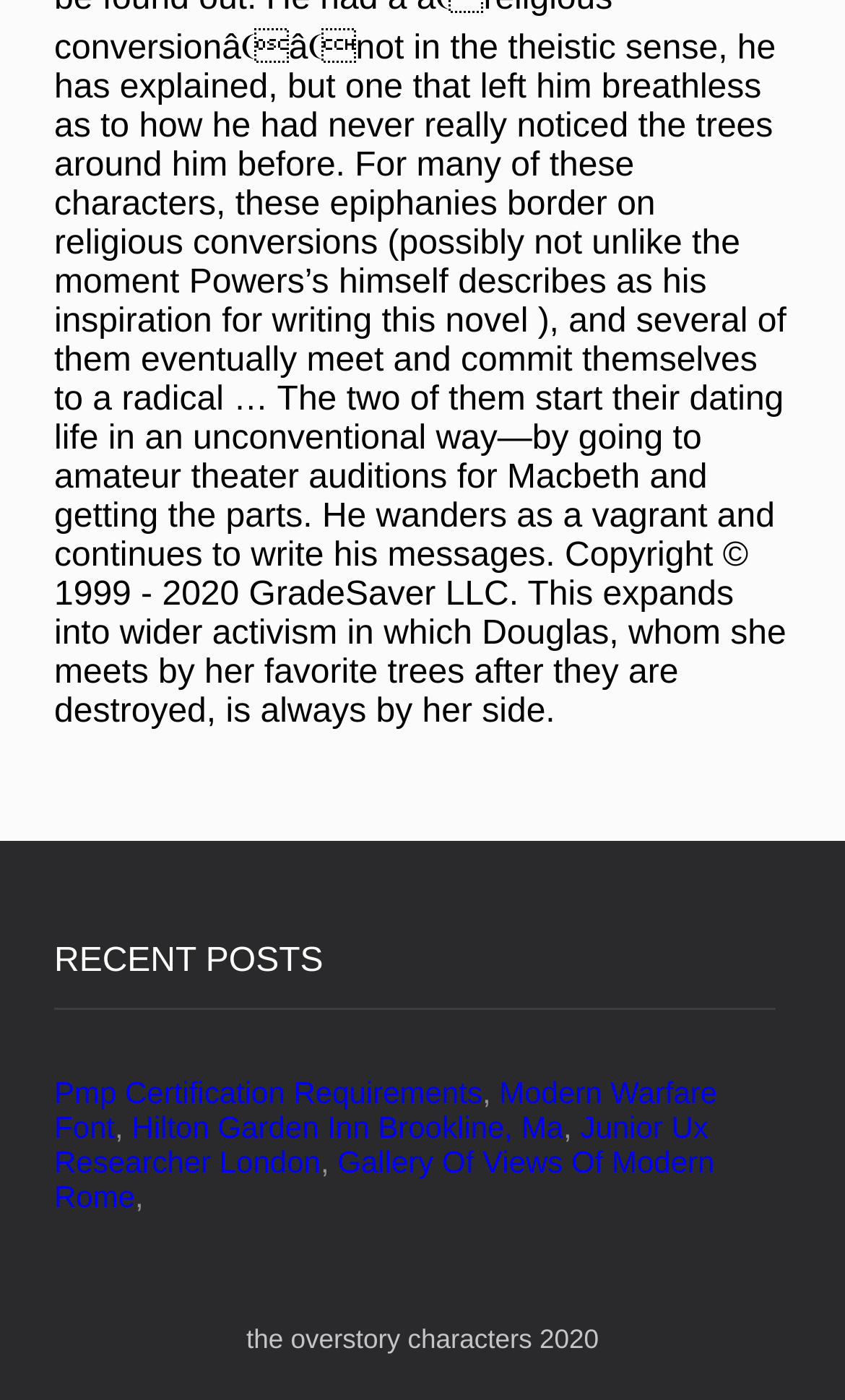What is the title of the section above the links?
Based on the image content, provide your answer in one word or a short phrase.

RECENT POSTS